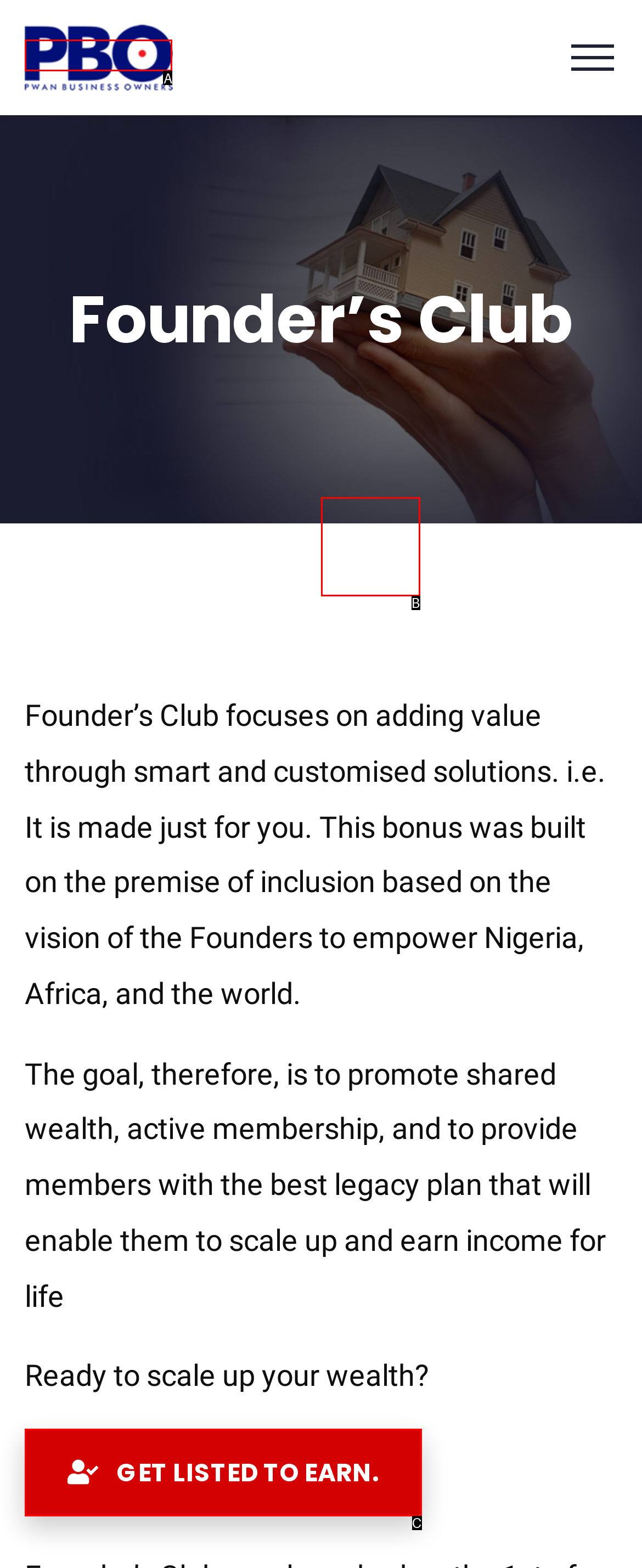Determine which HTML element best suits the description: name="s" placeholder="Enter Keywords...". Reply with the letter of the matching option.

B